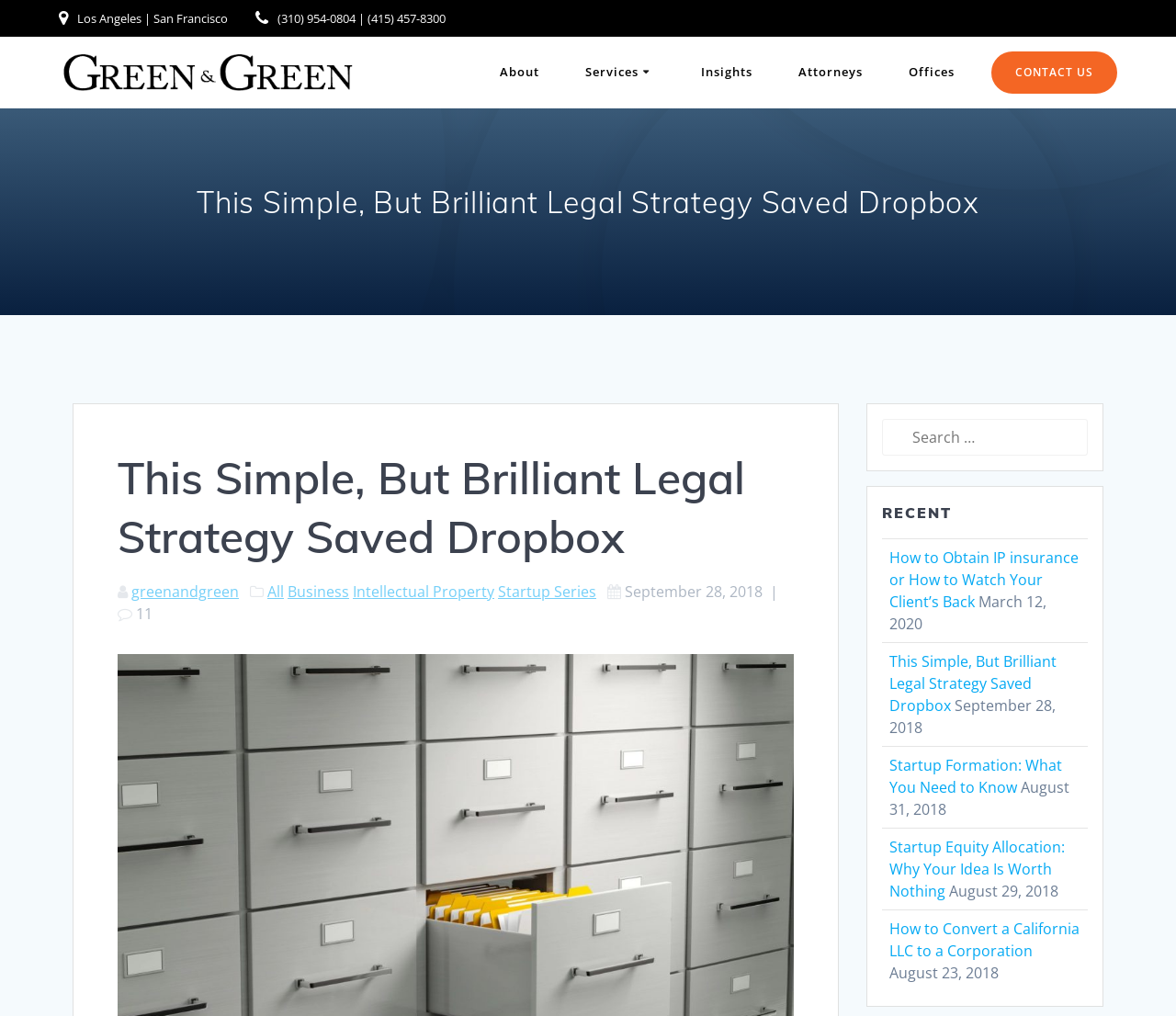Respond to the question below with a concise word or phrase:
What is the name of the legal strategy that saved Dropbox?

Not mentioned